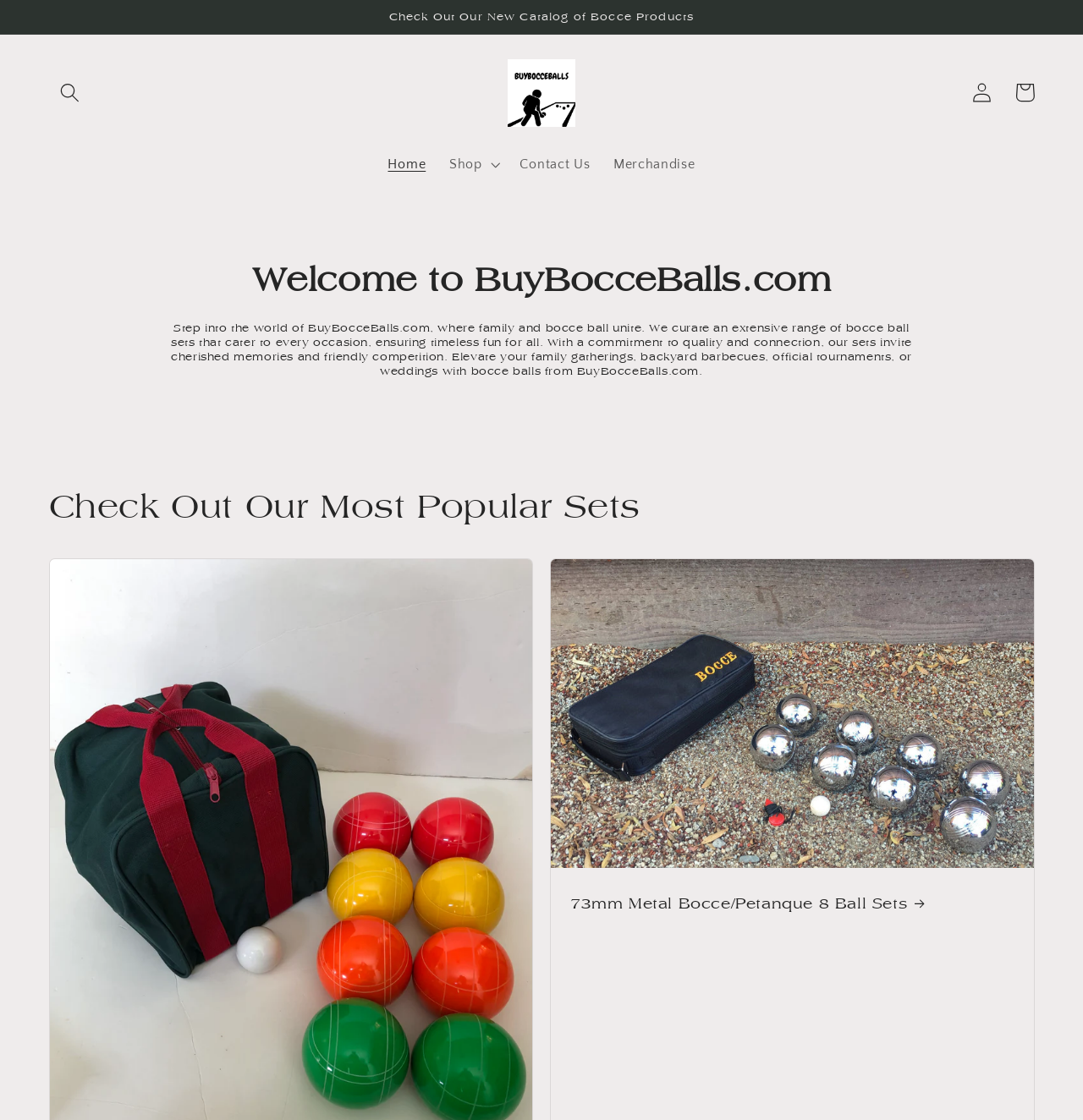Please specify the bounding box coordinates in the format (top-left x, top-left y, bottom-right x, bottom-right y), with values ranging from 0 to 1. Identify the bounding box for the UI component described as follows: Shop

[0.404, 0.129, 0.469, 0.165]